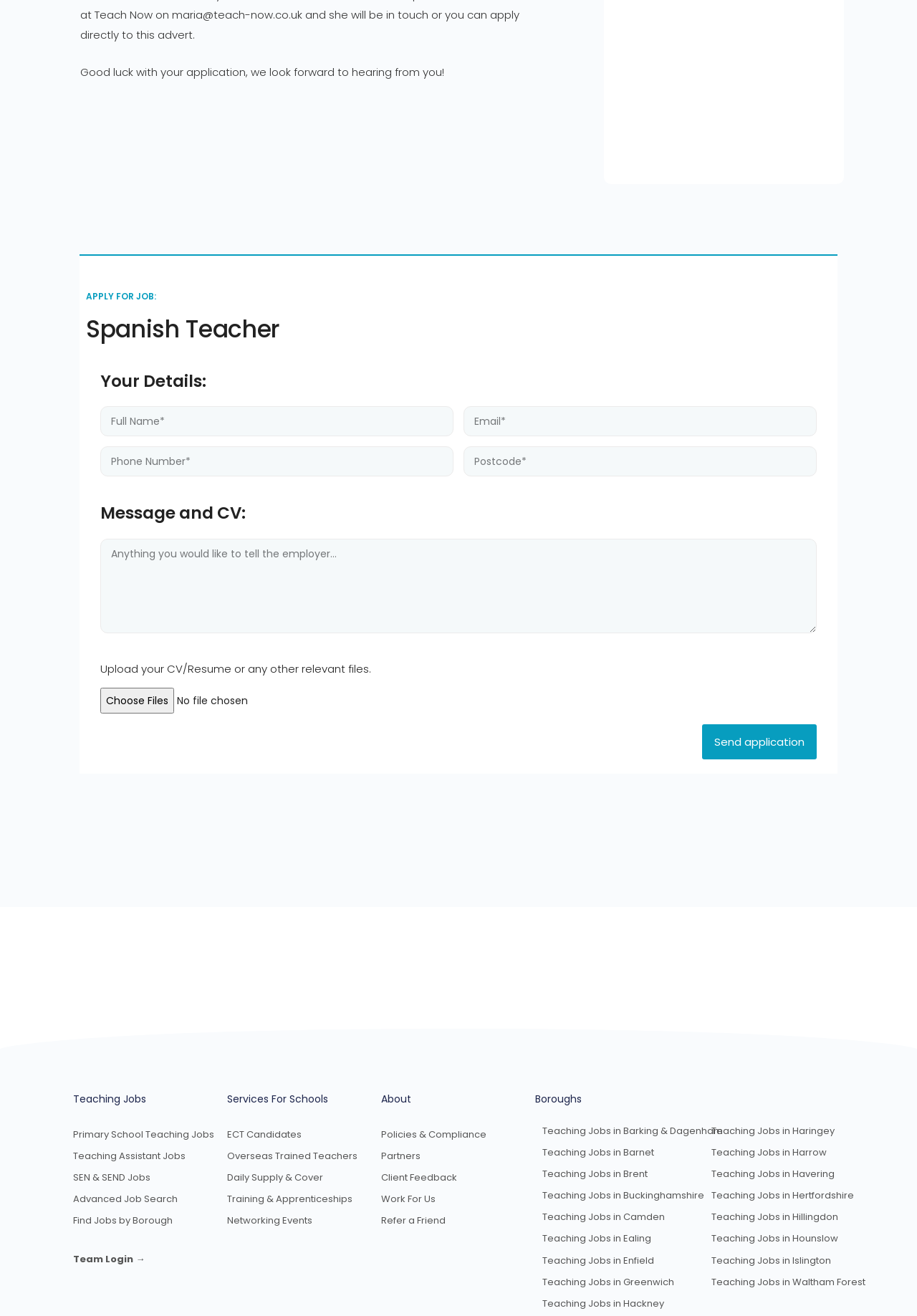Find the bounding box coordinates of the element to click in order to complete the given instruction: "Upload your CV/Resume or any other relevant files."

[0.109, 0.522, 0.348, 0.542]